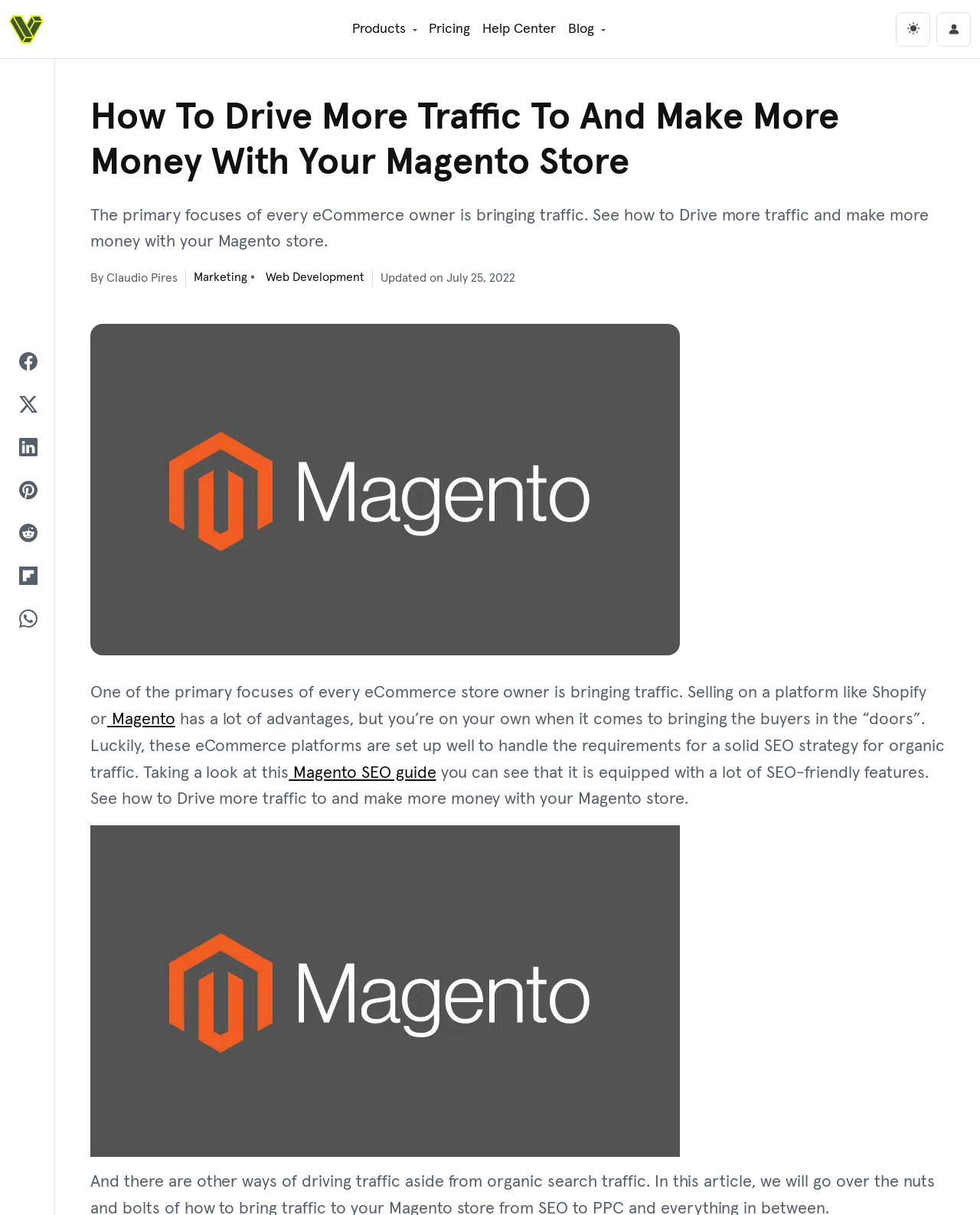Determine the main heading of the webpage and generate its text.

How To Drive More Traffic To And Make More Money With Your Magento Store